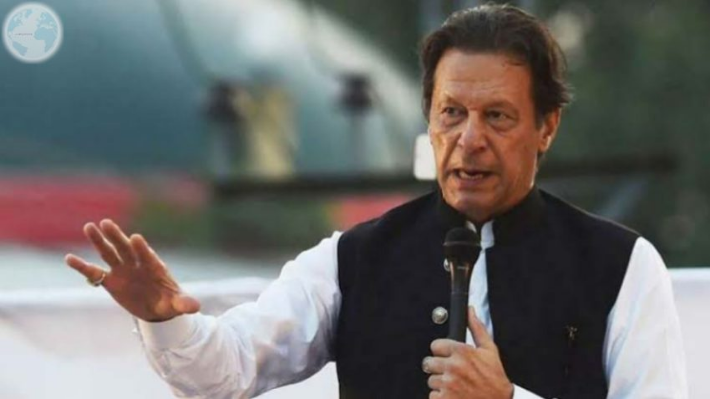Detail the scene depicted in the image with as much precision as possible.

The image features a prominent political figure delivering a speech, gesturing with his right hand to emphasize his points. He is dressed in a traditional black vest over a white shirt, exuding a commanding presence. His expression is intense, indicating the seriousness of the topic he is discussing. The backdrop appears somewhat blurred, suggesting a public gathering or rally where he is addressing supporters. This image is associated with a news article detailing the Quetta police's arrival in Lahore to arrest him, highlighting the tense political climate and ongoing legal challenges surrounding his leadership. The caption reflects the urgency and significance of the political situation he finds himself in during this moment.